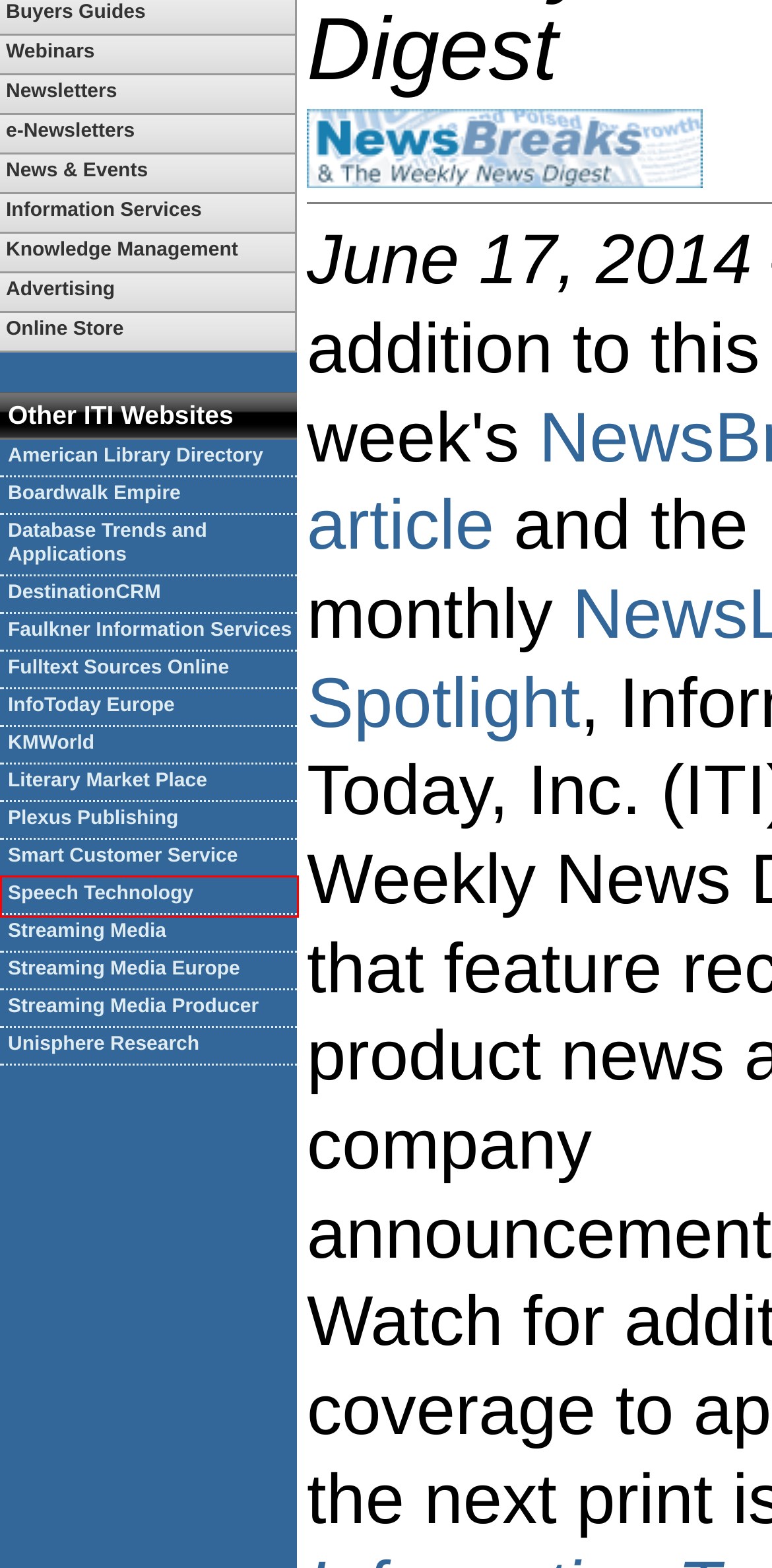Analyze the given webpage screenshot and identify the UI element within the red bounding box. Select the webpage description that best matches what you expect the new webpage to look like after clicking the element. Here are the candidates:
A. ITI's LiteraryMarketPlace.com ™
B. Fulltext Sources Online
C. Speech Technology - comprehensive, independent coverage of information impacting speech technologies
D. Information Today Europe - Exploring the Trends Shaping the Global Information Space
E. Information Today, Inc. - Information Services
F. American Library Directory
G. Streaming Media - Online Video News, Trends, and Analysis
H. Web Events - Information Today, Inc.

C